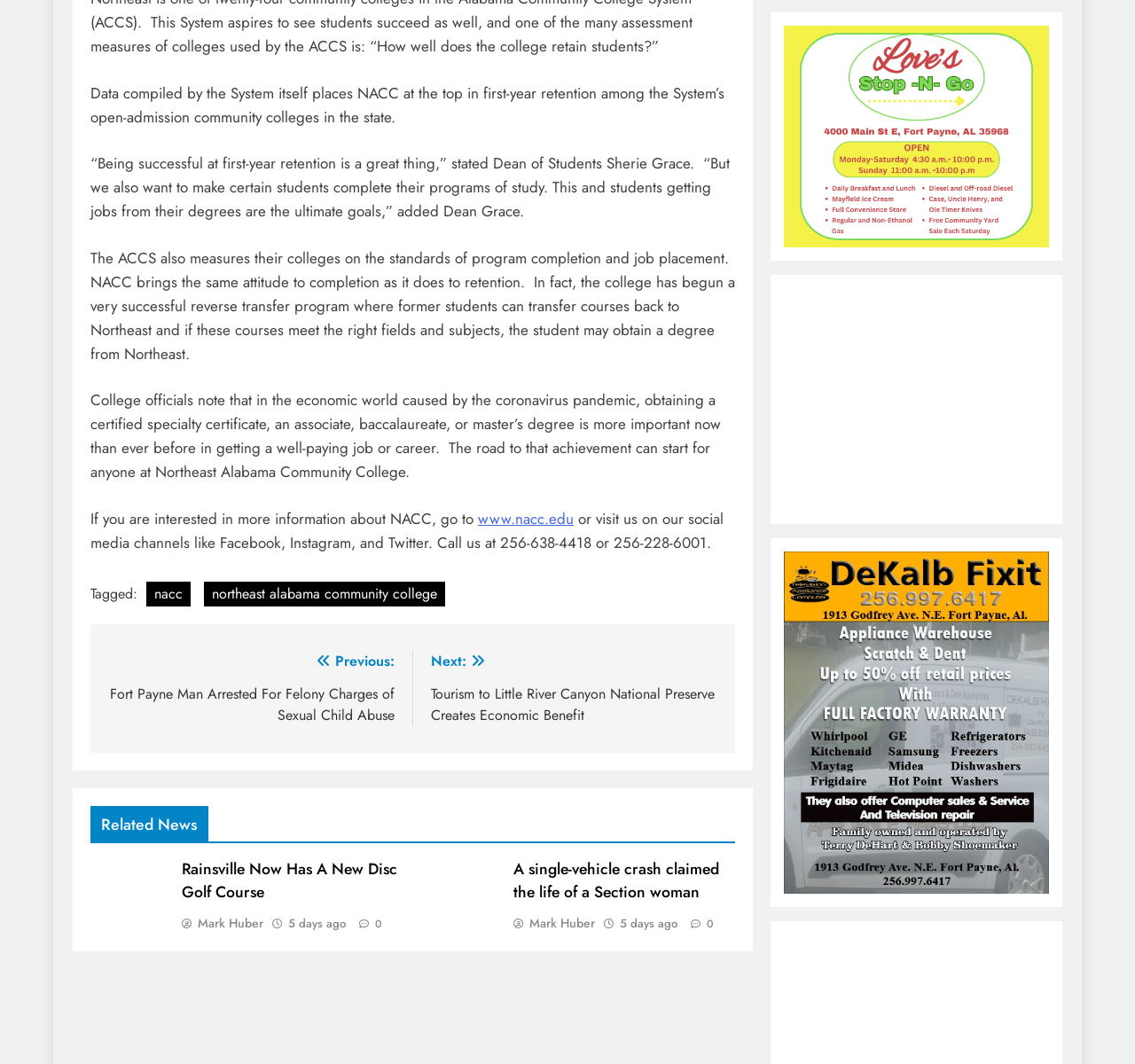Please predict the bounding box coordinates of the element's region where a click is necessary to complete the following instruction: "read related news about Section woman". The coordinates should be represented by four float numbers between 0 and 1, i.e., [left, top, right, bottom].

[0.452, 0.806, 0.634, 0.85]